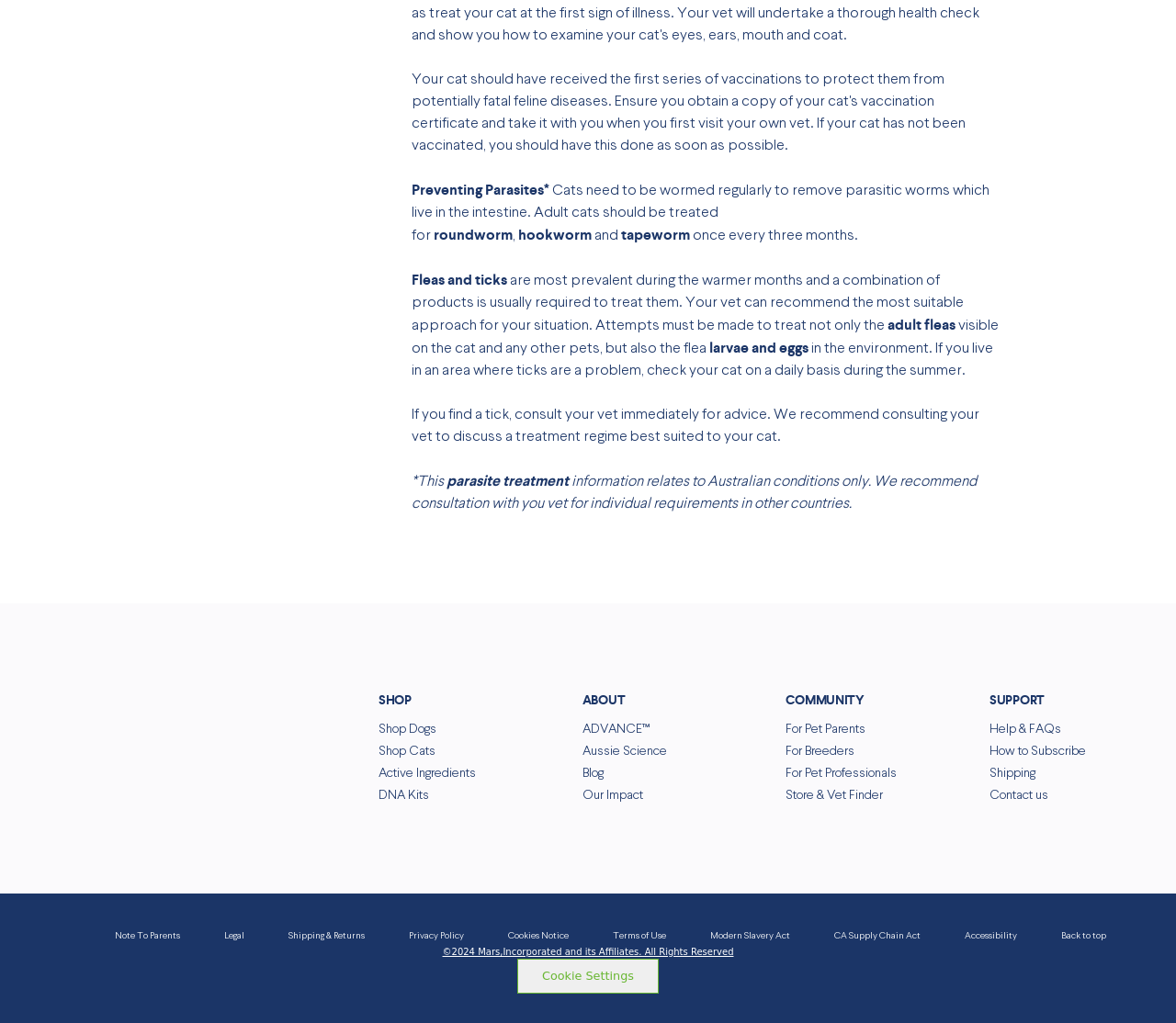Examine the image carefully and respond to the question with a detailed answer: 
What is the purpose of treating not only adult fleas but also flea larvae and eggs?

According to the webpage, treating not only adult fleas but also flea larvae and eggs is necessary to treat the environment, as fleas can be present not only on the cat but also in the environment.